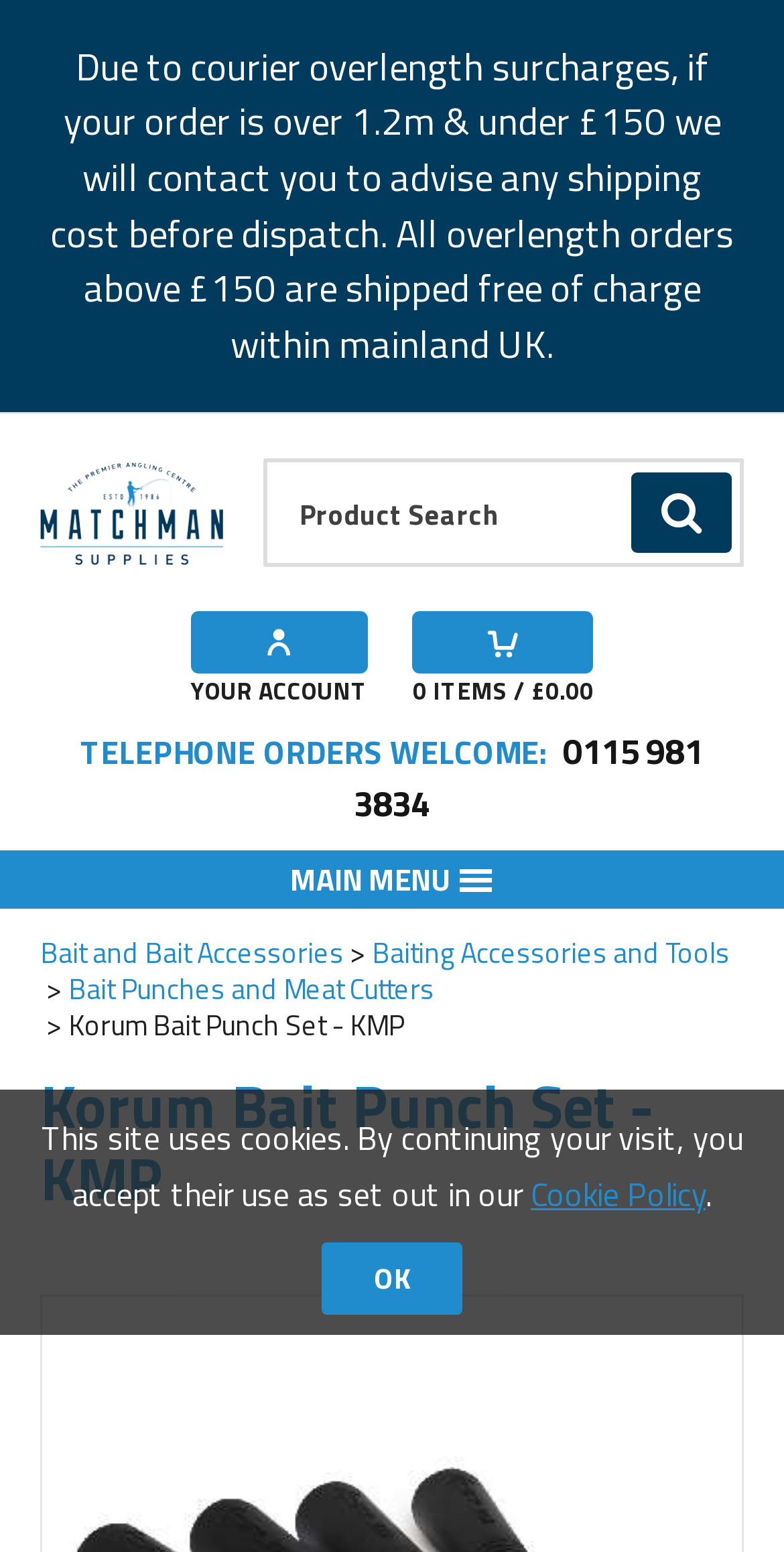Find the bounding box coordinates for the area that should be clicked to accomplish the instruction: "Search for a product".

[0.336, 0.296, 0.949, 0.366]